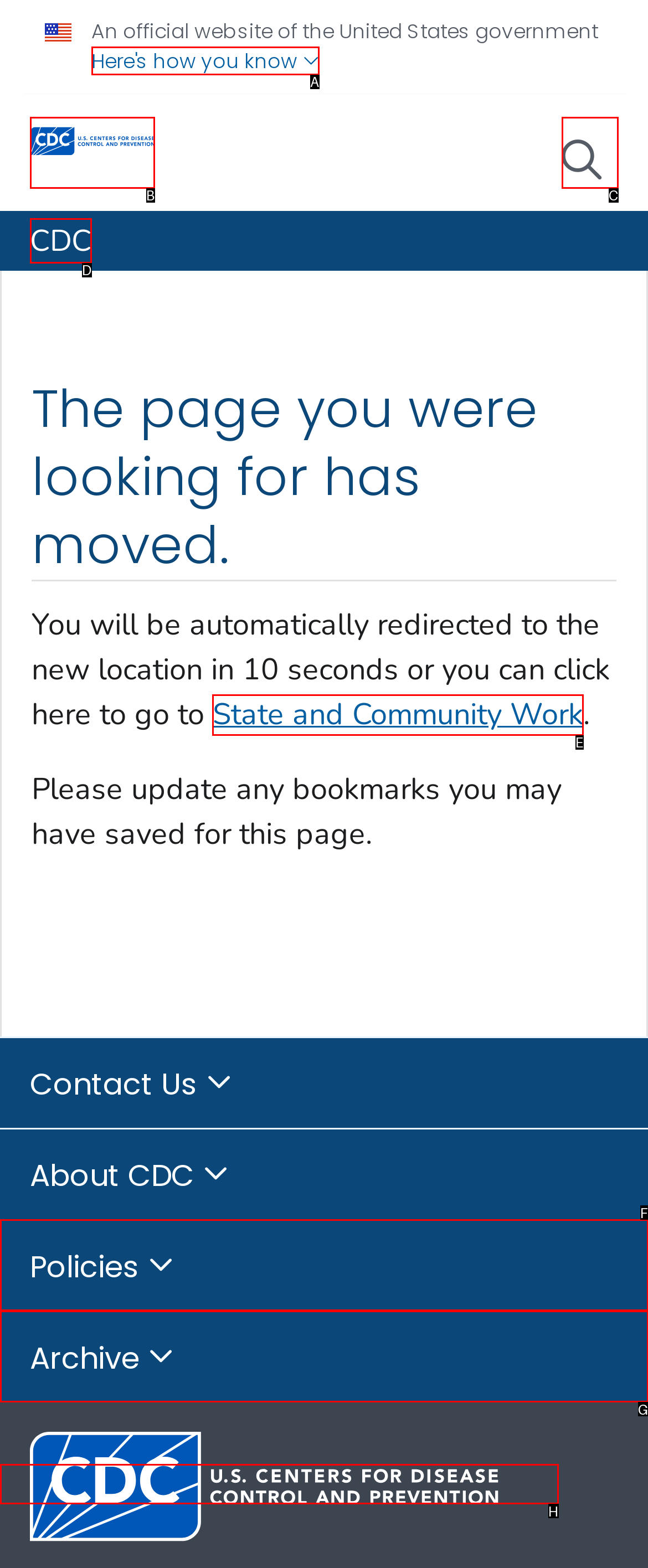Identify the correct HTML element to click for the task: Learn about State and Community Work. Provide the letter of your choice.

E